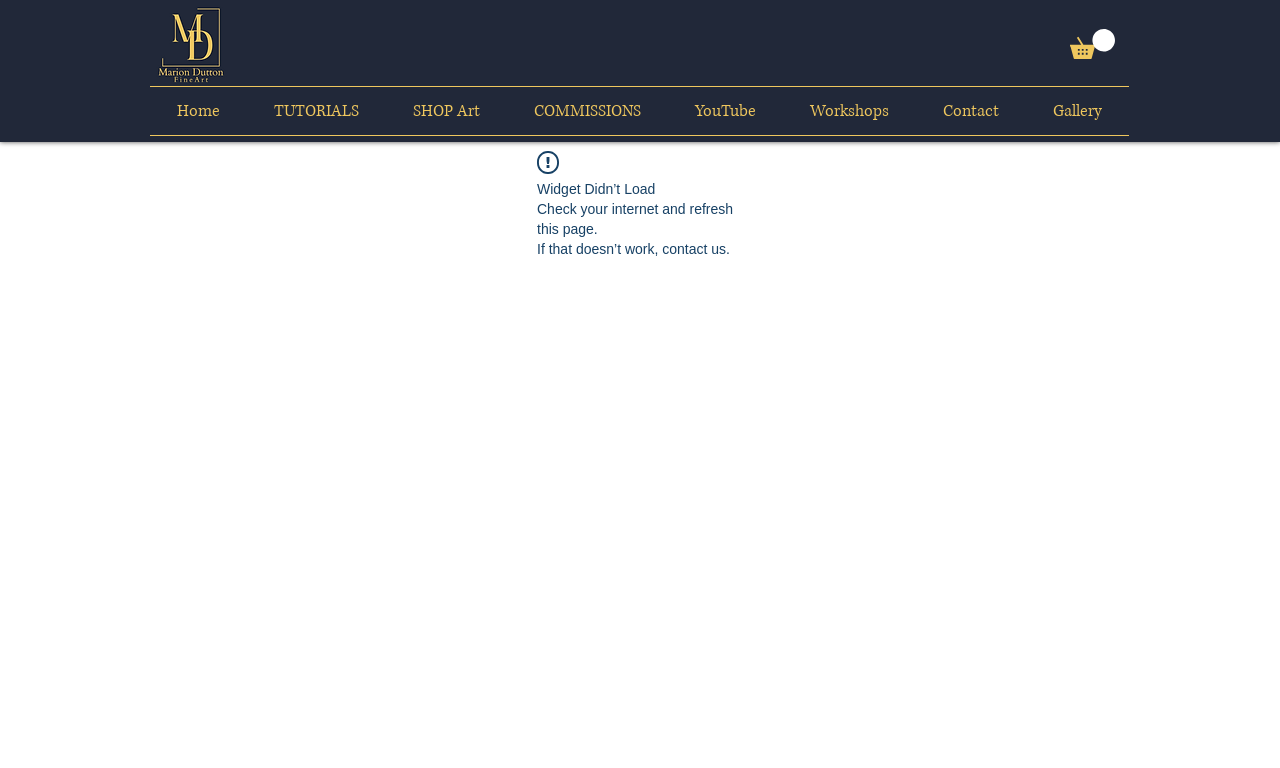Using the provided element description: "SHOP Art", identify the bounding box coordinates. The coordinates should be four floats between 0 and 1 in the order [left, top, right, bottom].

[0.302, 0.113, 0.396, 0.176]